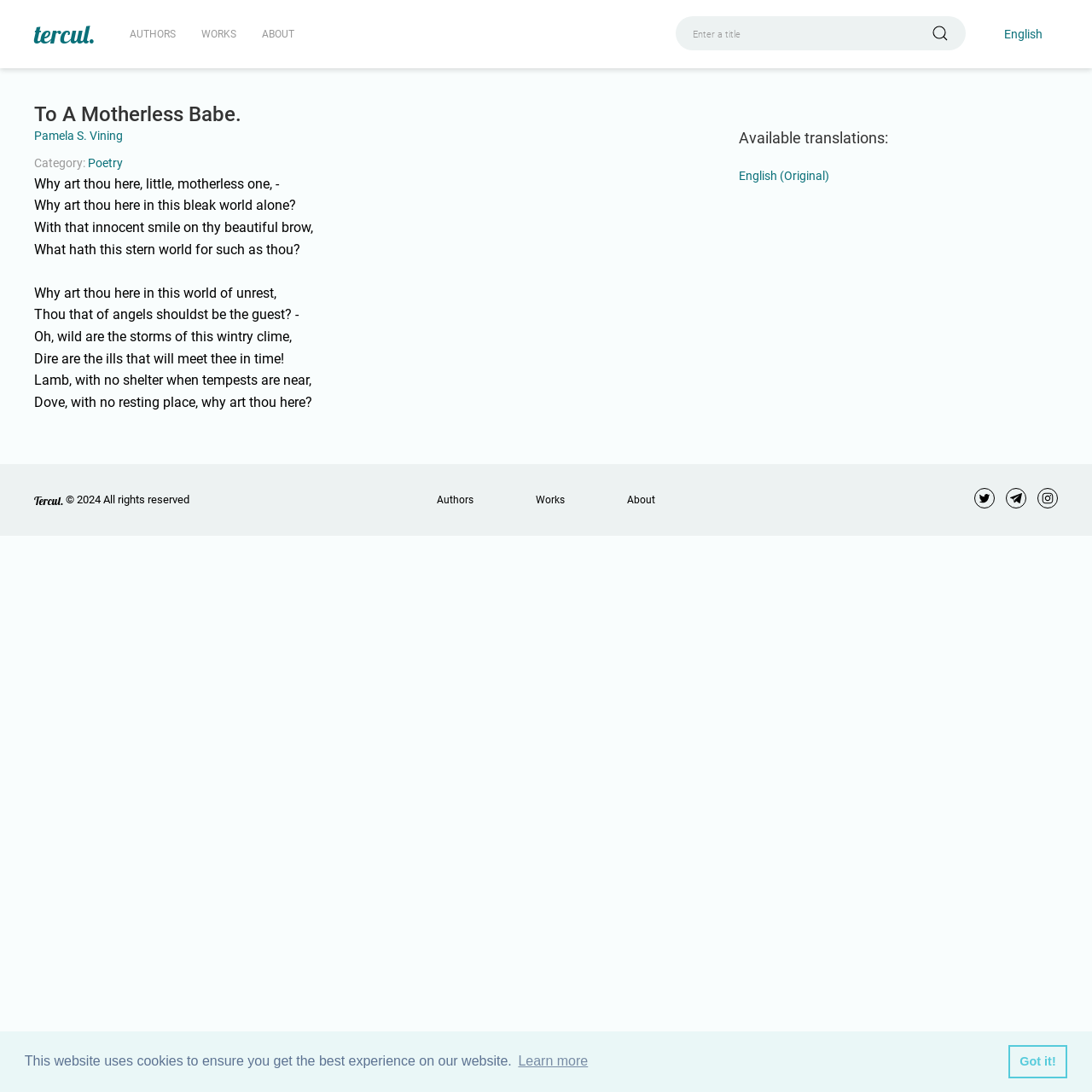Refer to the image and answer the question with as much detail as possible: What is the name of the author of the poem on this webpage?

I found the answer by examining the link element with the text 'Pamela S. Vining' which is located near the top of the webpage, indicating that she is the author of the poem.